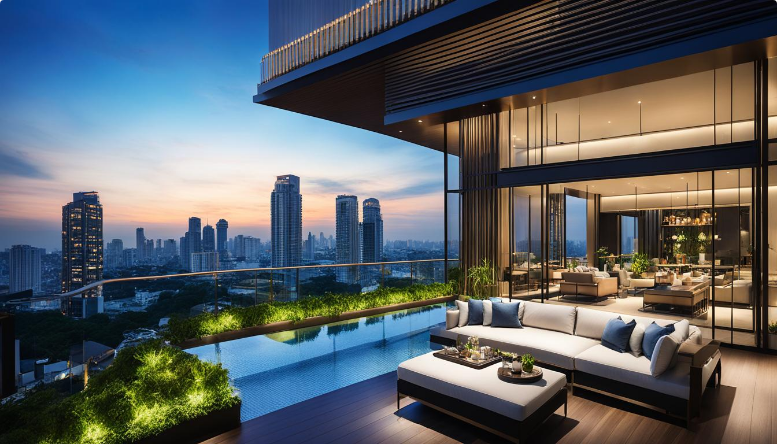What type of furniture is present on the balcony?
Please give a detailed and elaborate answer to the question.

The caption describes the balcony as featuring 'elegant outdoor furniture, complete with plush cushions for comfort', indicating the presence of outdoor furniture.